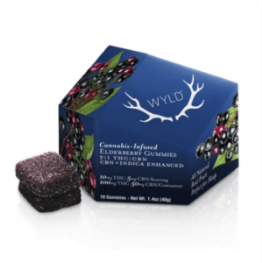Elaborate on all the elements present in the image.

The image features a striking packaging design for Wyld's Elderberry Gummies, a cannabis-infused edible product. The packaging is primarily blue, adorned with vibrant illustrations of elderberries and leaves, showcasing the product's natural ingredients. The prominently displayed "WYLD" logo, accompanied by a stylized deer antler graphic, emphasizes the brand's identity. 

This specific variety of gummies is highlighted as being both THC and CBD enhanced, with a specified dosage of 10 mg of THC and 5 mg of CBD per serving. The box contains a total of 10 gummies, which are designed to provide a balanced and flavorful experience. The product's tagline reads "Cannabis-Infused Elderberry Gummies," signifying its unique flavor profile and infusion of cannabinoids. These gummies are marketed as a delicious option for cannabis consumers seeking both taste and effect.